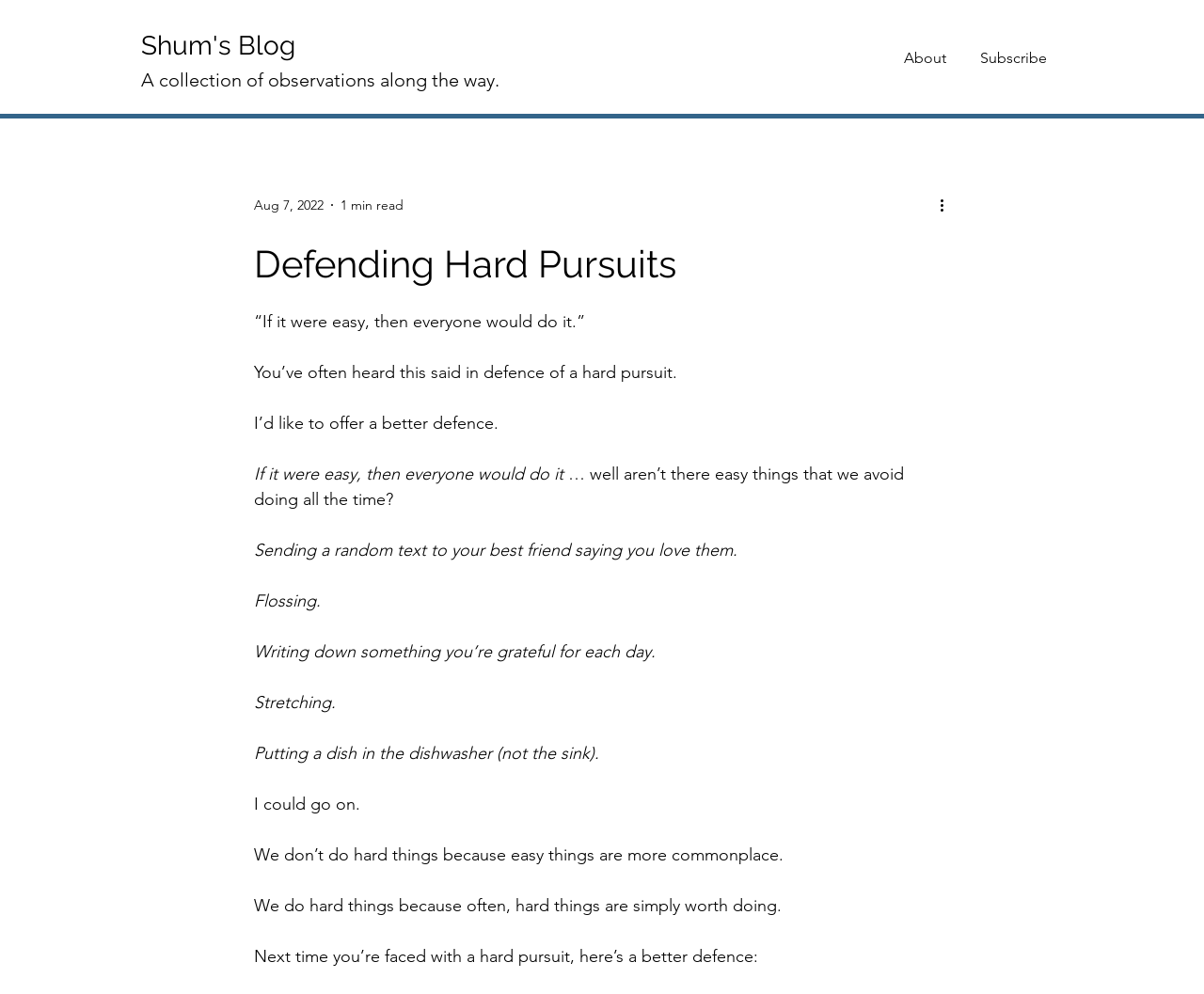Refer to the element description About and identify the corresponding bounding box in the screenshot. Format the coordinates as (top-left x, top-left y, bottom-right x, bottom-right y) with values in the range of 0 to 1.

[0.741, 0.035, 0.796, 0.082]